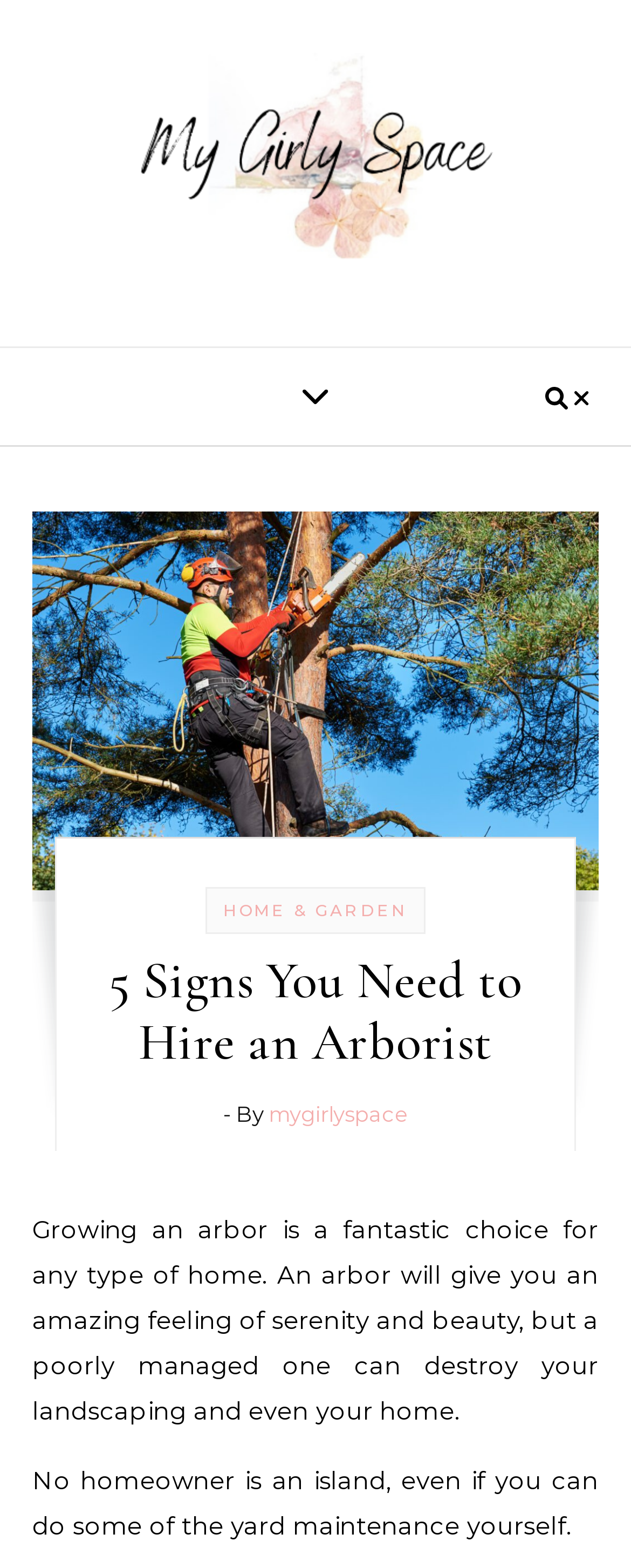Identify the bounding box for the UI element specified in this description: "HOME & GARDEN". The coordinates must be four float numbers between 0 and 1, formatted as [left, top, right, bottom].

[0.354, 0.574, 0.646, 0.588]